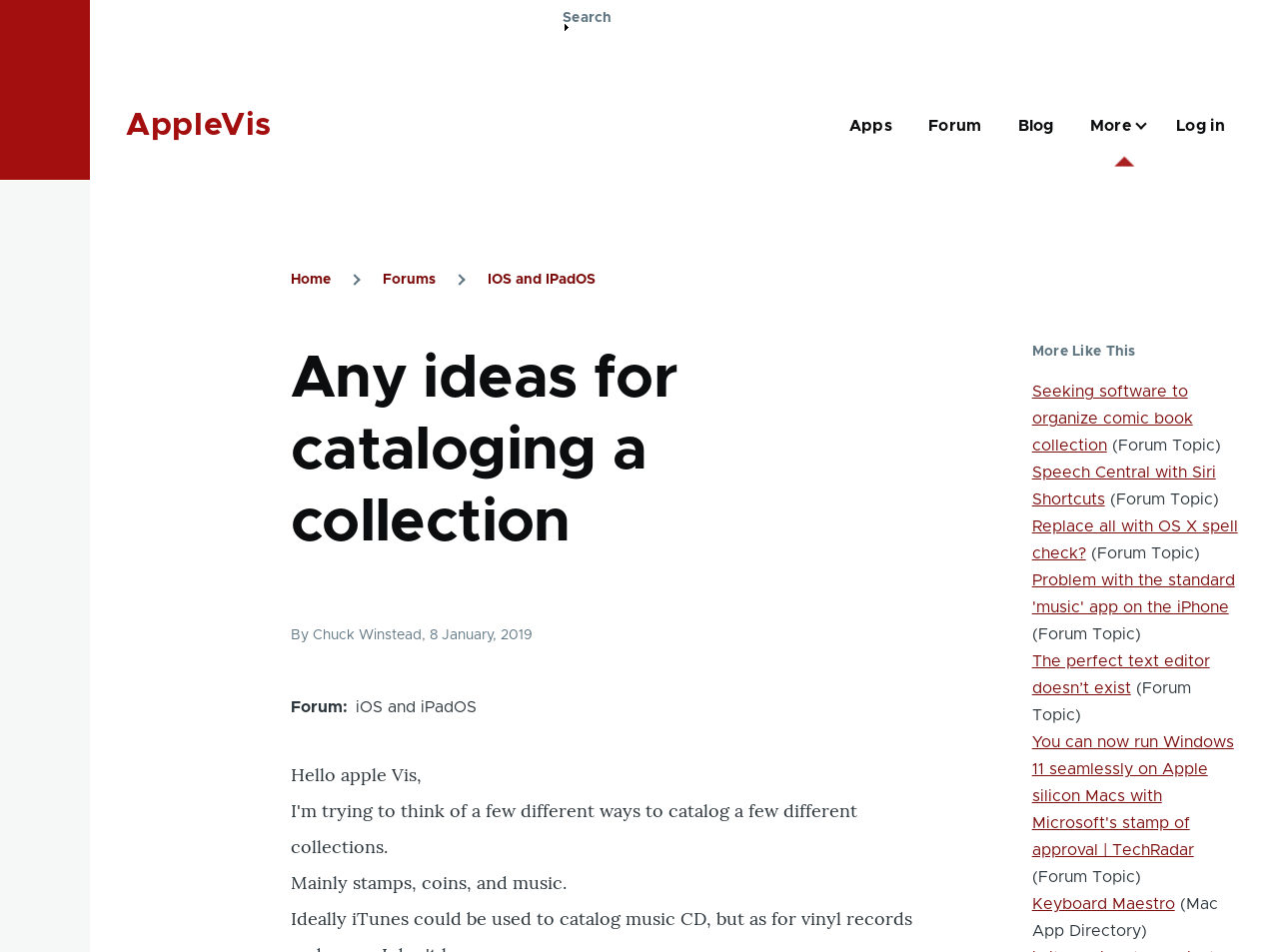Predict the bounding box coordinates of the area that should be clicked to accomplish the following instruction: "Search for something". The bounding box coordinates should consist of four float numbers between 0 and 1, i.e., [left, top, right, bottom].

None